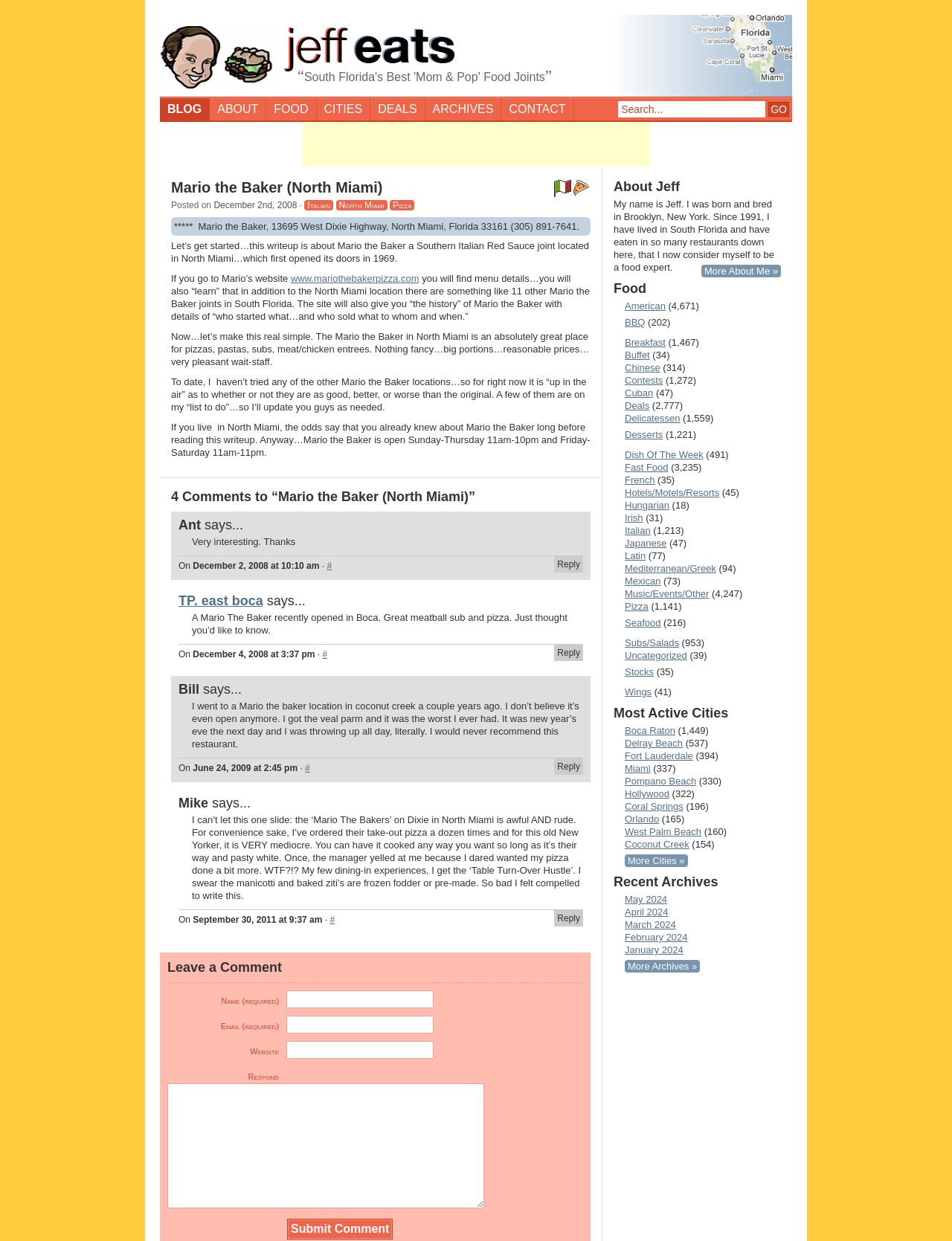How many other Mario the Baker locations are there in South Florida?
Please respond to the question with a detailed and thorough explanation.

According to the text, 'you will also “learn” that in addition to the North Miami location there are something like 11 other Mario the Baker joints in South Florida.'.